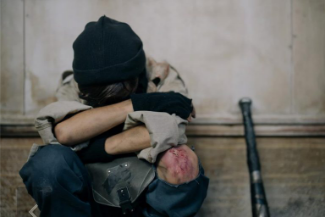What is the person's head position?
Please respond to the question thoroughly and include all relevant details.

The caption states that the person's head is bowed, partially obscured by a beanie, which adds to the overall feeling of isolation.